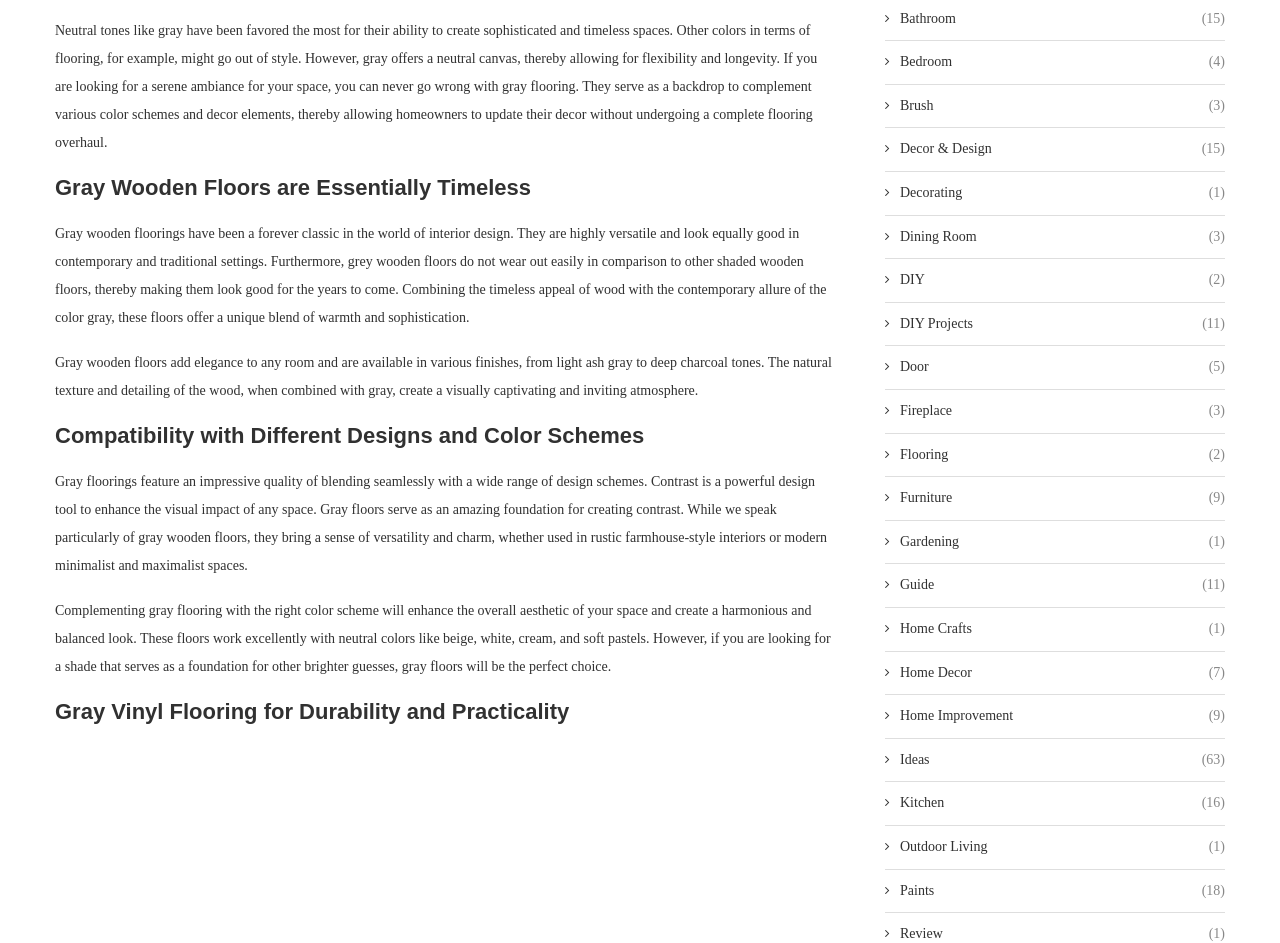Observe the image and answer the following question in detail: What type of design schemes do gray floors work well with?

The webpage suggests that gray floors work well with neutral colors like beige, white, and cream, as well as modern minimalist and maximalist spaces, making them a versatile flooring option.